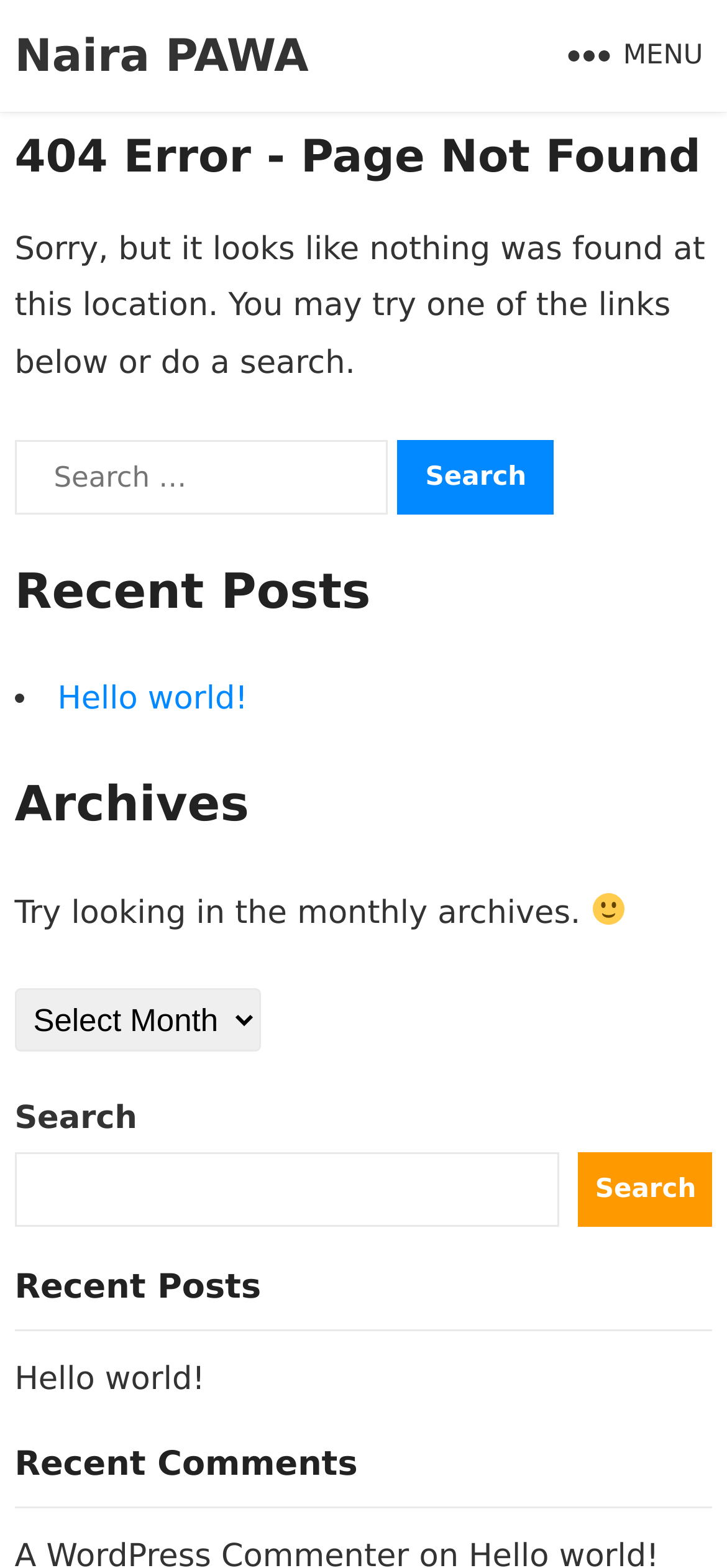Please pinpoint the bounding box coordinates for the region I should click to adhere to this instruction: "Click the MENU button".

[0.776, 0.011, 0.967, 0.058]